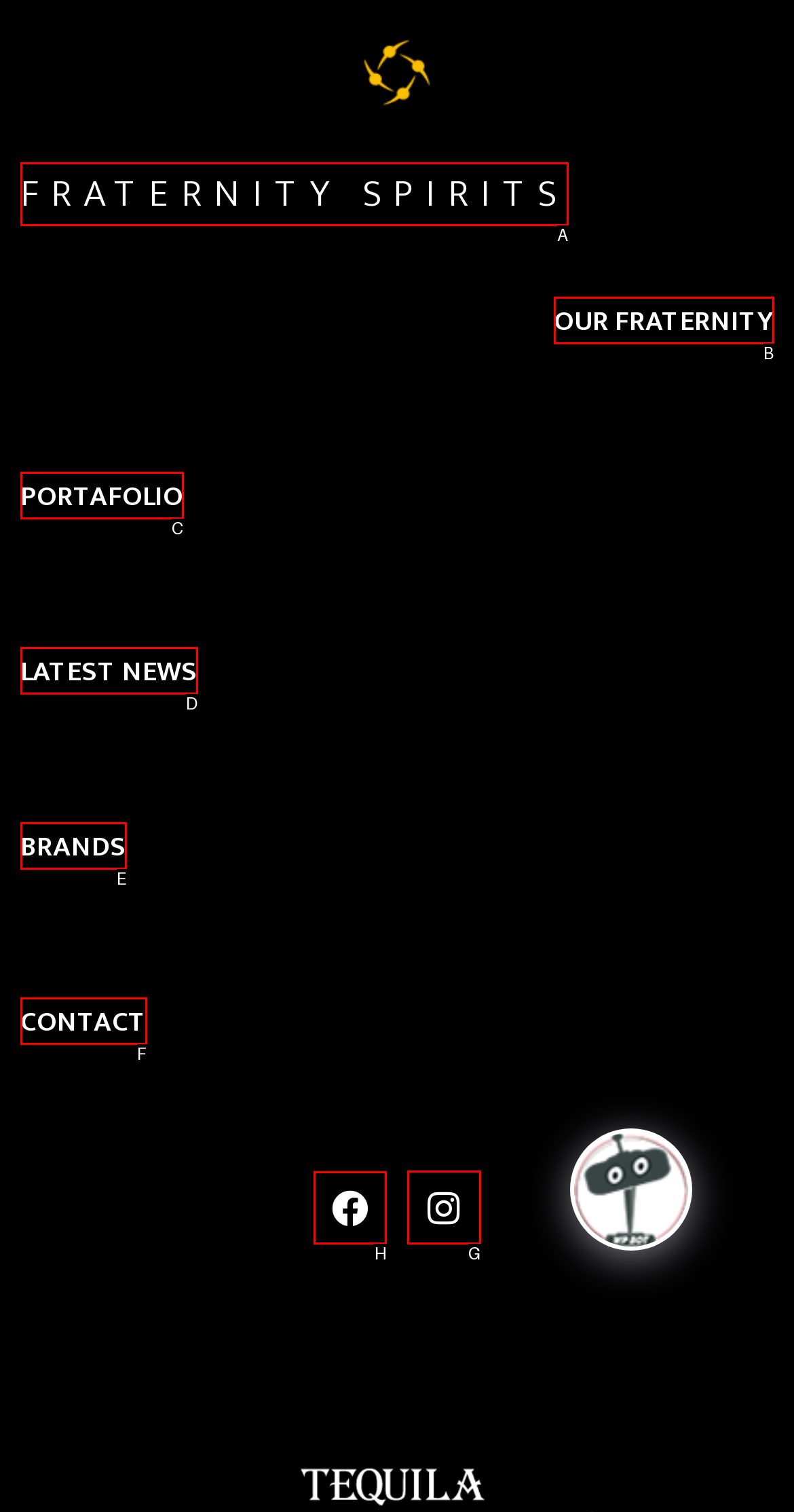Point out the correct UI element to click to carry out this instruction: Open Facebook page
Answer with the letter of the chosen option from the provided choices directly.

H